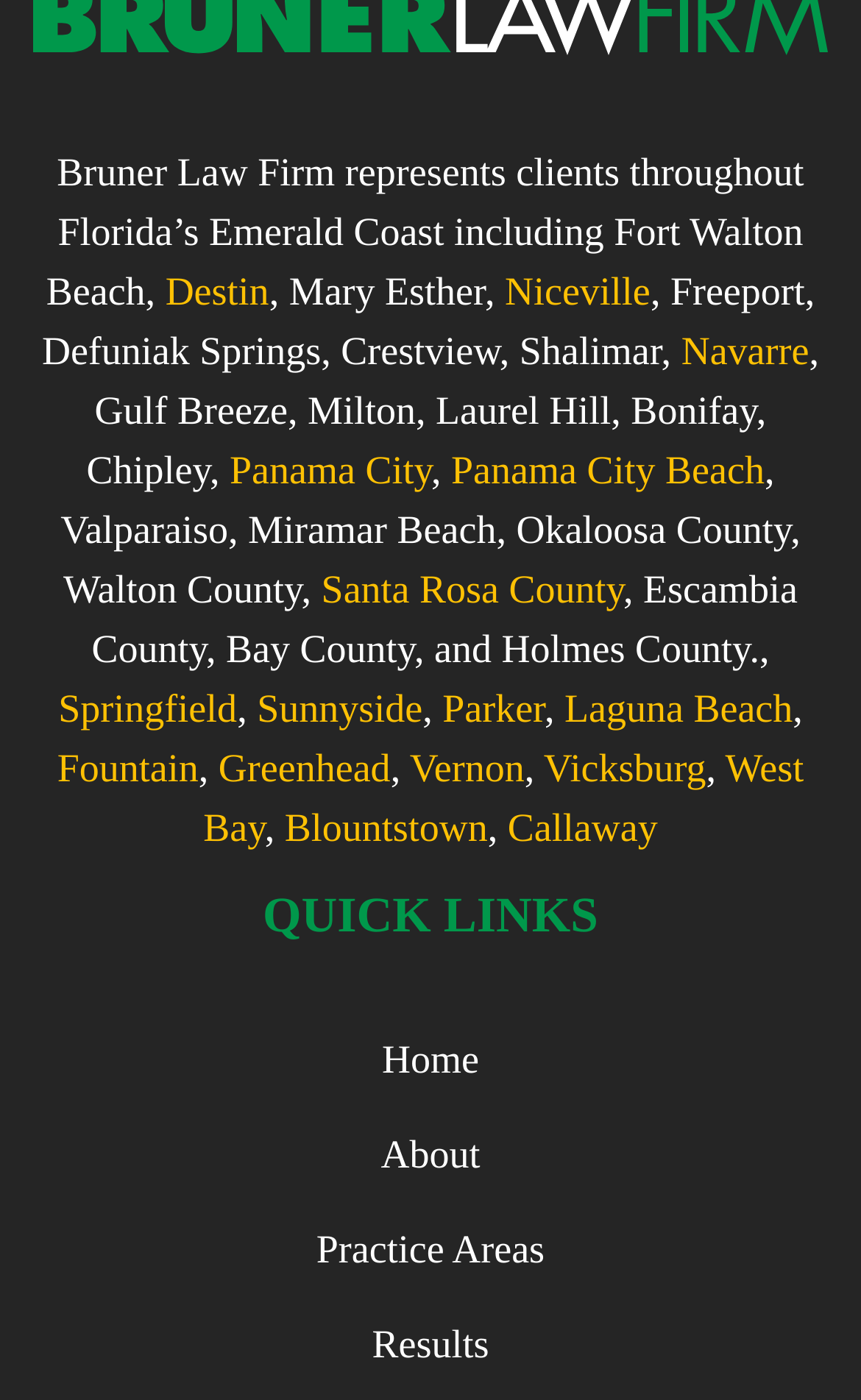Locate the coordinates of the bounding box for the clickable region that fulfills this instruction: "visit Panama City Beach page".

[0.524, 0.32, 0.888, 0.351]